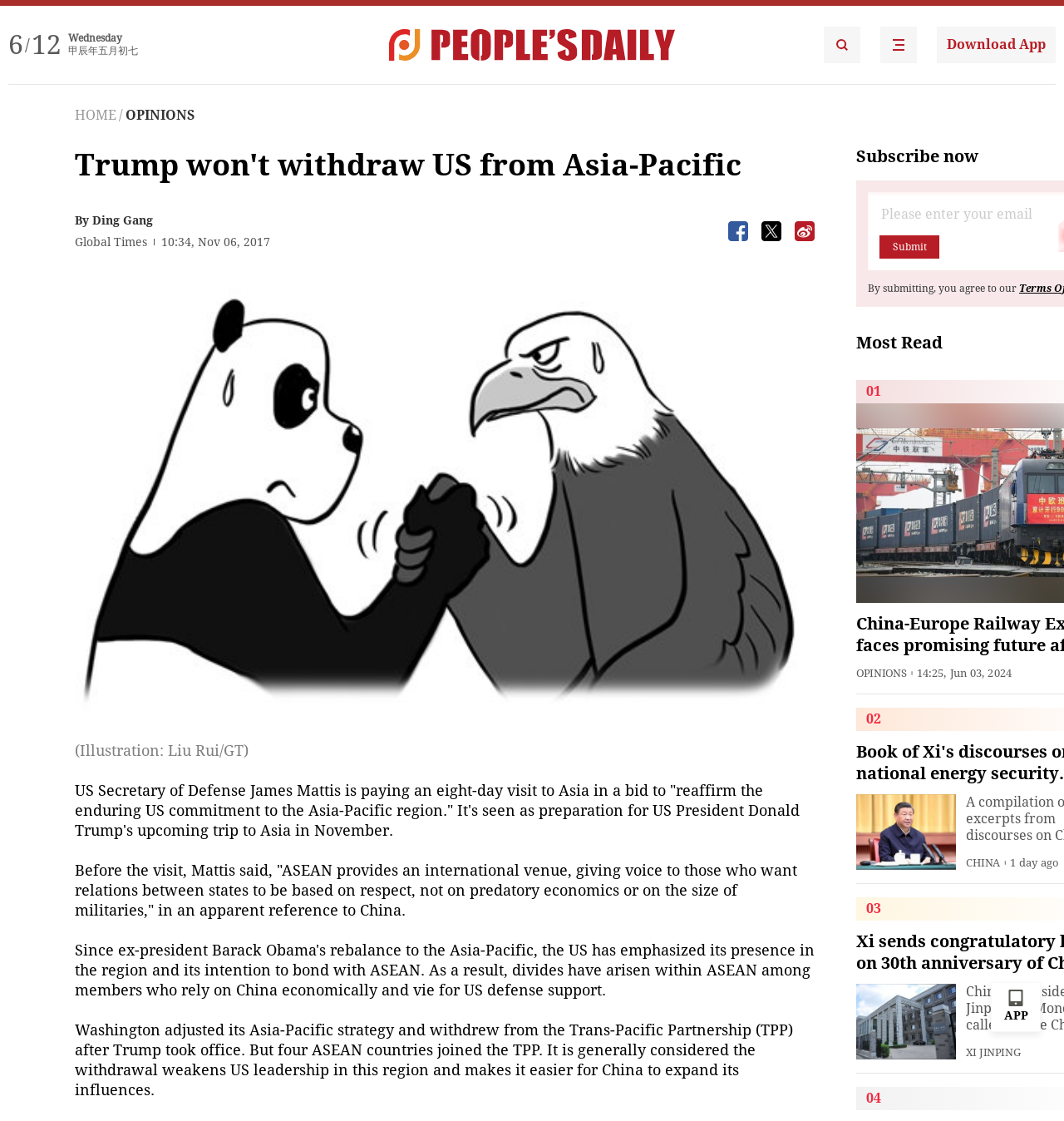Using the element description provided, determine the bounding box coordinates in the format (top-left x, top-left y, bottom-right x, bottom-right y). Ensure that all values are floating point numbers between 0 and 1. Element description: HOME

[0.07, 0.096, 0.109, 0.11]